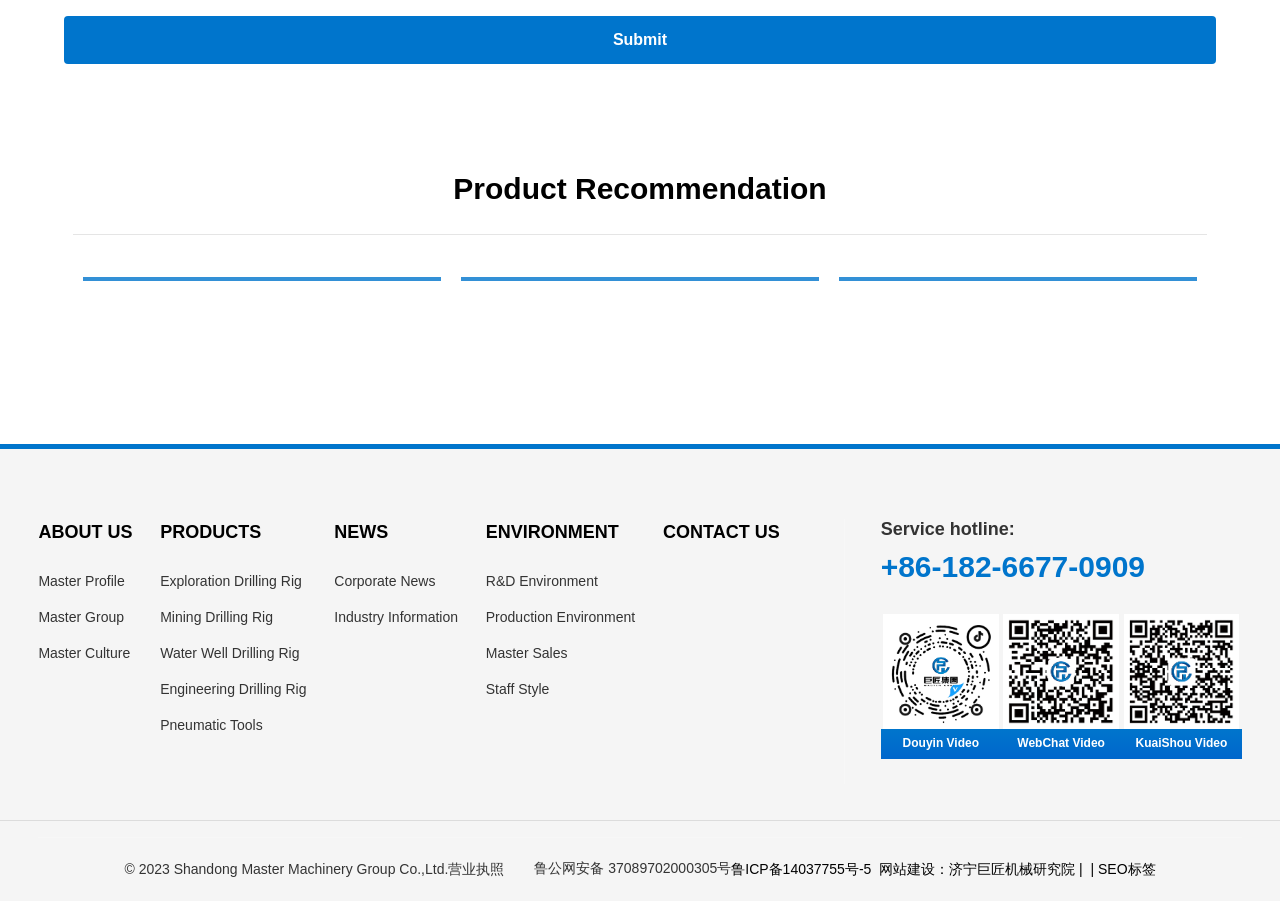What is the service hotline number?
Look at the image and respond with a one-word or short phrase answer.

+86-182-6677-0909